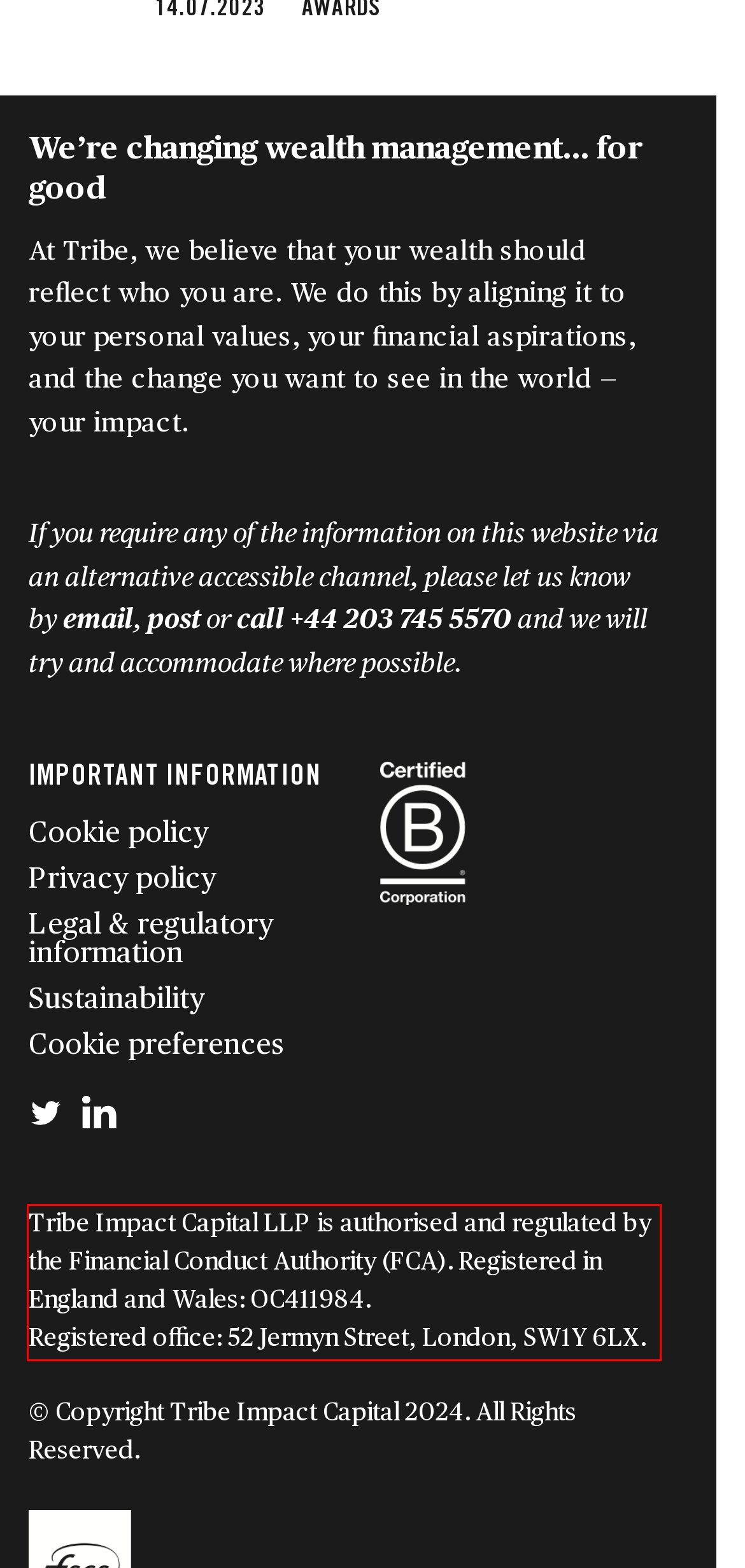Look at the webpage screenshot and recognize the text inside the red bounding box.

Tribe Impact Capital LLP is authorised and regulated by the Financial Conduct Authority (FCA). Registered in England and Wales: OC411984. Registered office: 52 Jermyn Street, London, SW1Y 6LX.